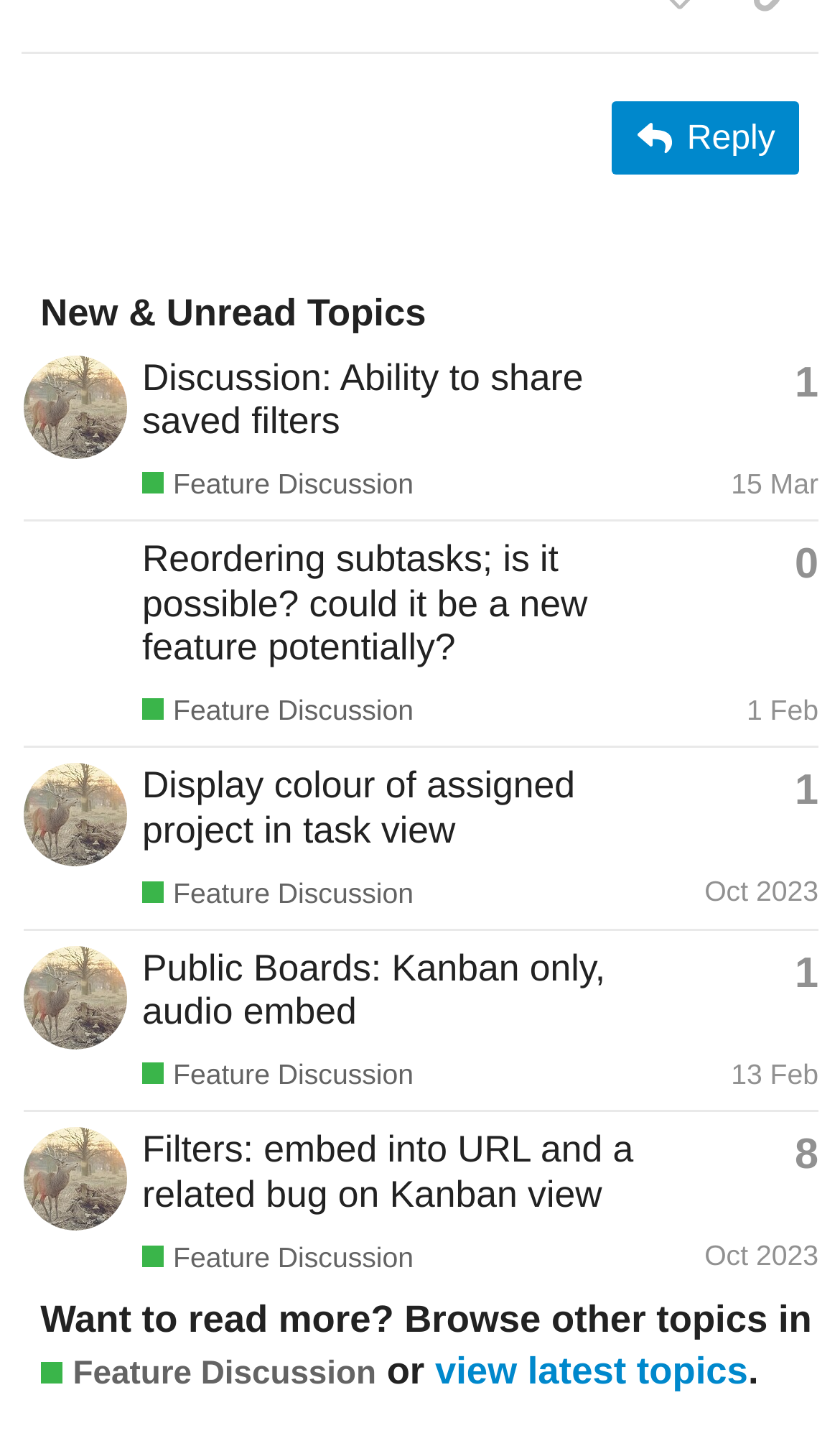Given the element description aria-label="kolaente's profile, latest poster", identify the bounding box coordinates for the UI element on the webpage screenshot. The format should be (top-left x, top-left y, bottom-right x, bottom-right y), with values between 0 and 1.

[0.028, 0.268, 0.151, 0.293]